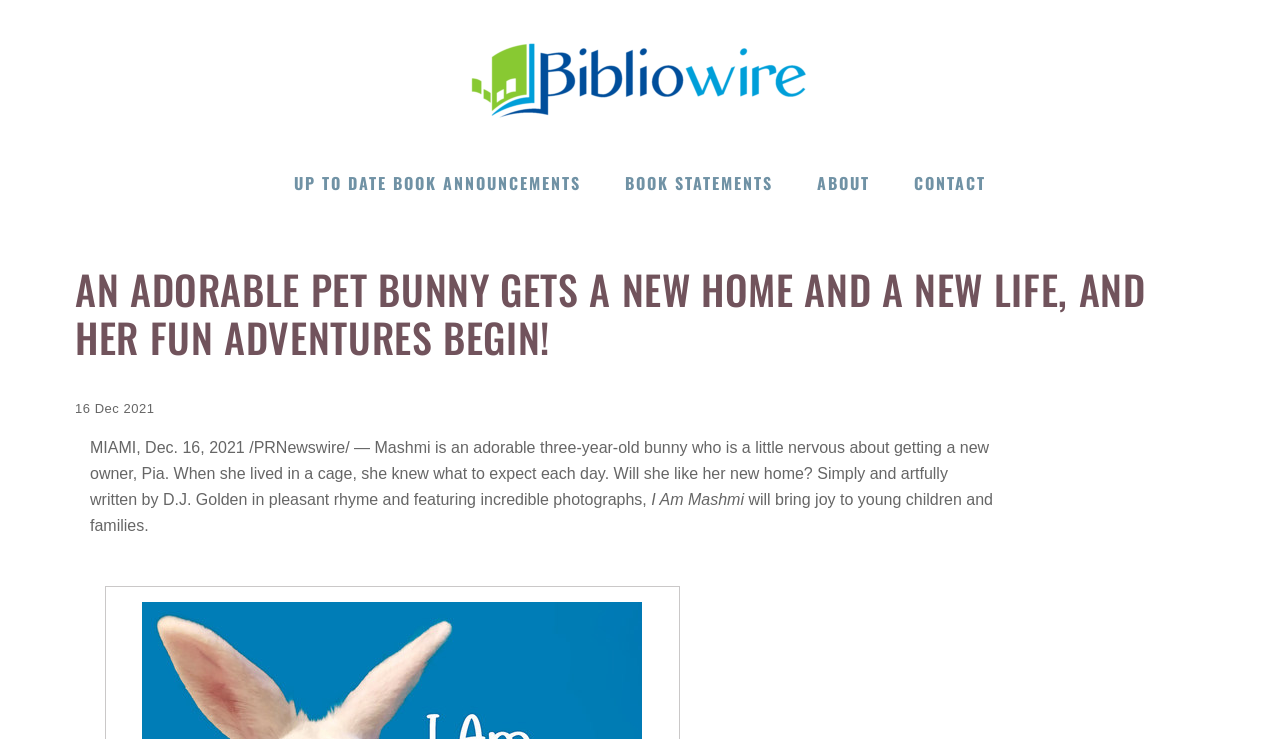Bounding box coordinates are to be given in the format (top-left x, top-left y, bottom-right x, bottom-right y). All values must be floating point numbers between 0 and 1. Provide the bounding box coordinate for the UI element described as: alt="Biblio Wire"

[0.363, 0.096, 0.637, 0.119]